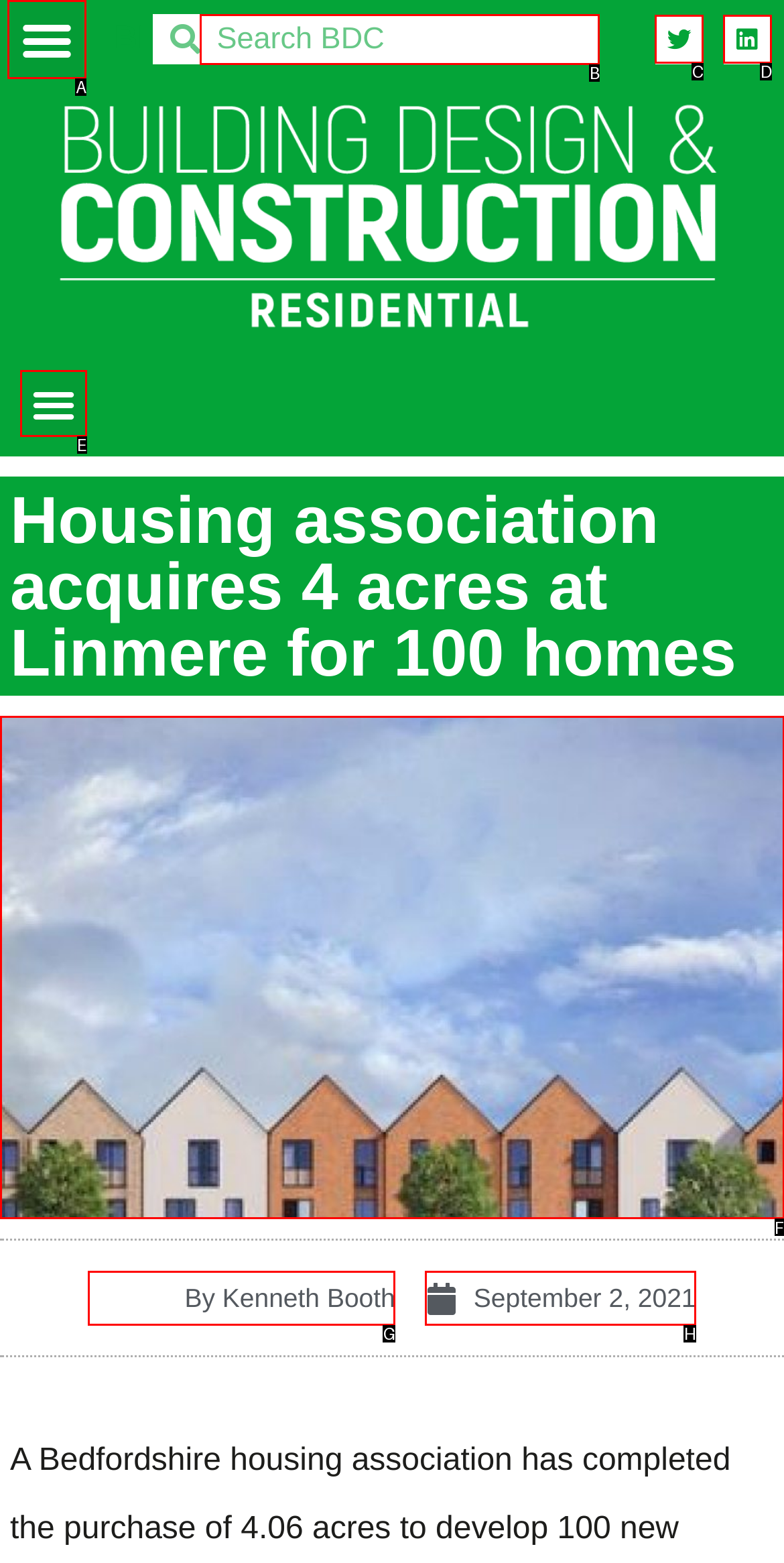Tell me the letter of the UI element to click in order to accomplish the following task: View the image
Answer with the letter of the chosen option from the given choices directly.

F